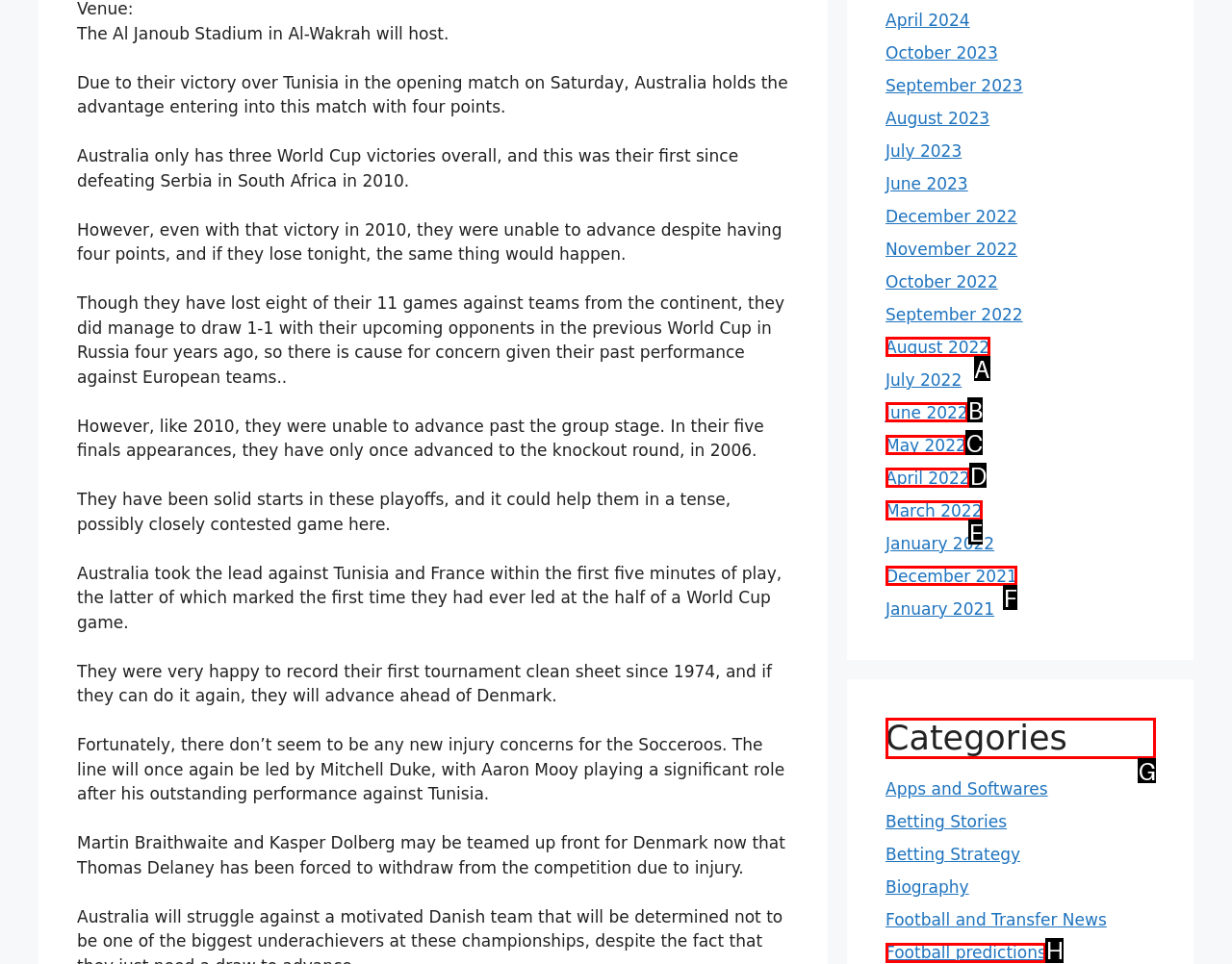Identify the appropriate choice to fulfill this task: Explore Categories
Respond with the letter corresponding to the correct option.

G